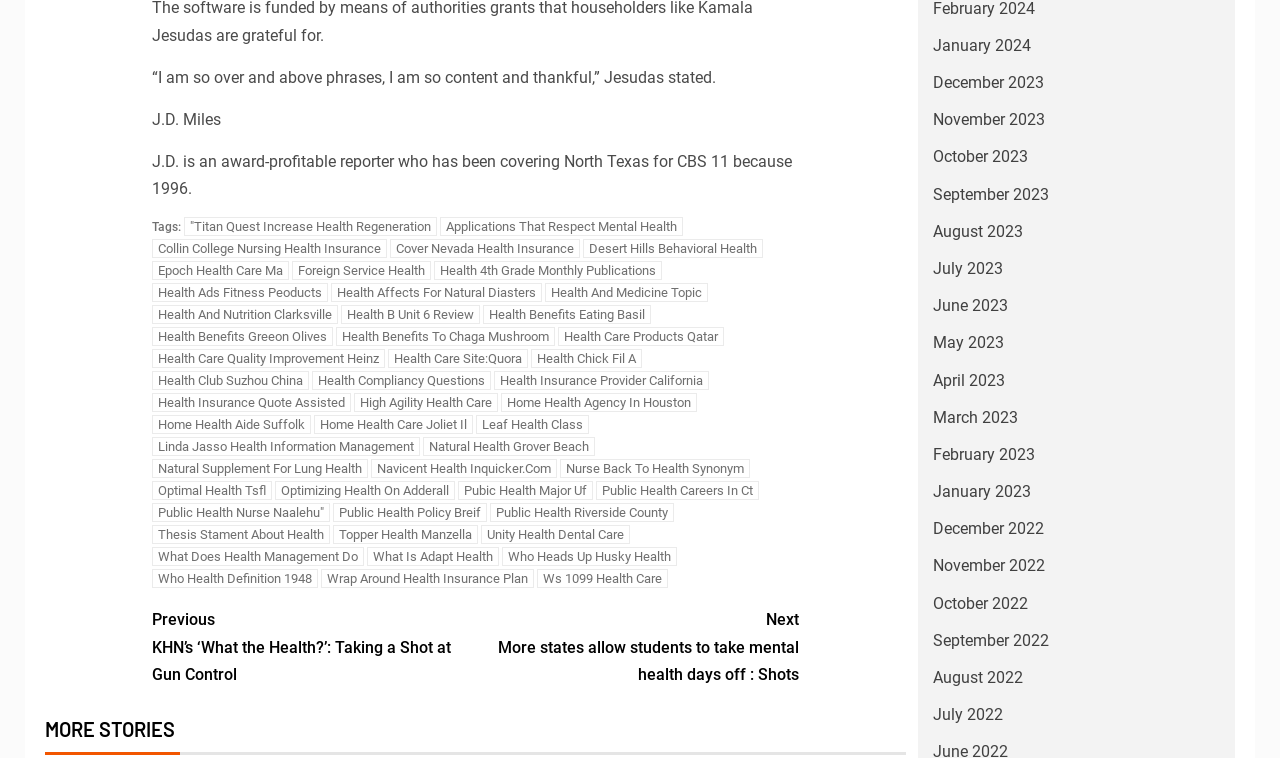Could you find the bounding box coordinates of the clickable area to complete this instruction: "View 'MORE STORIES'"?

[0.035, 0.941, 0.708, 0.996]